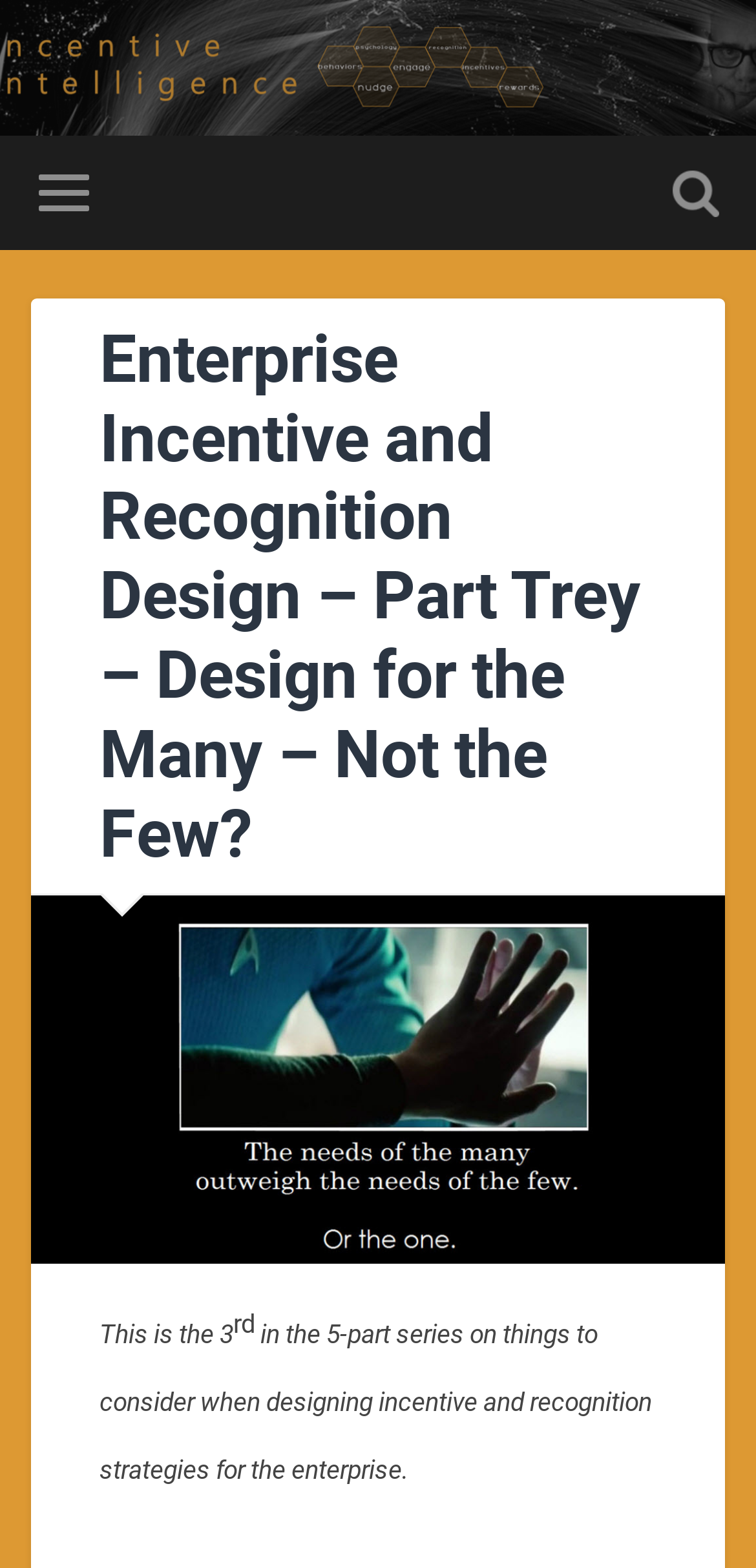Using floating point numbers between 0 and 1, provide the bounding box coordinates in the format (top-left x, top-left y, bottom-right x, bottom-right y). Locate the UI element described here: Menu

None